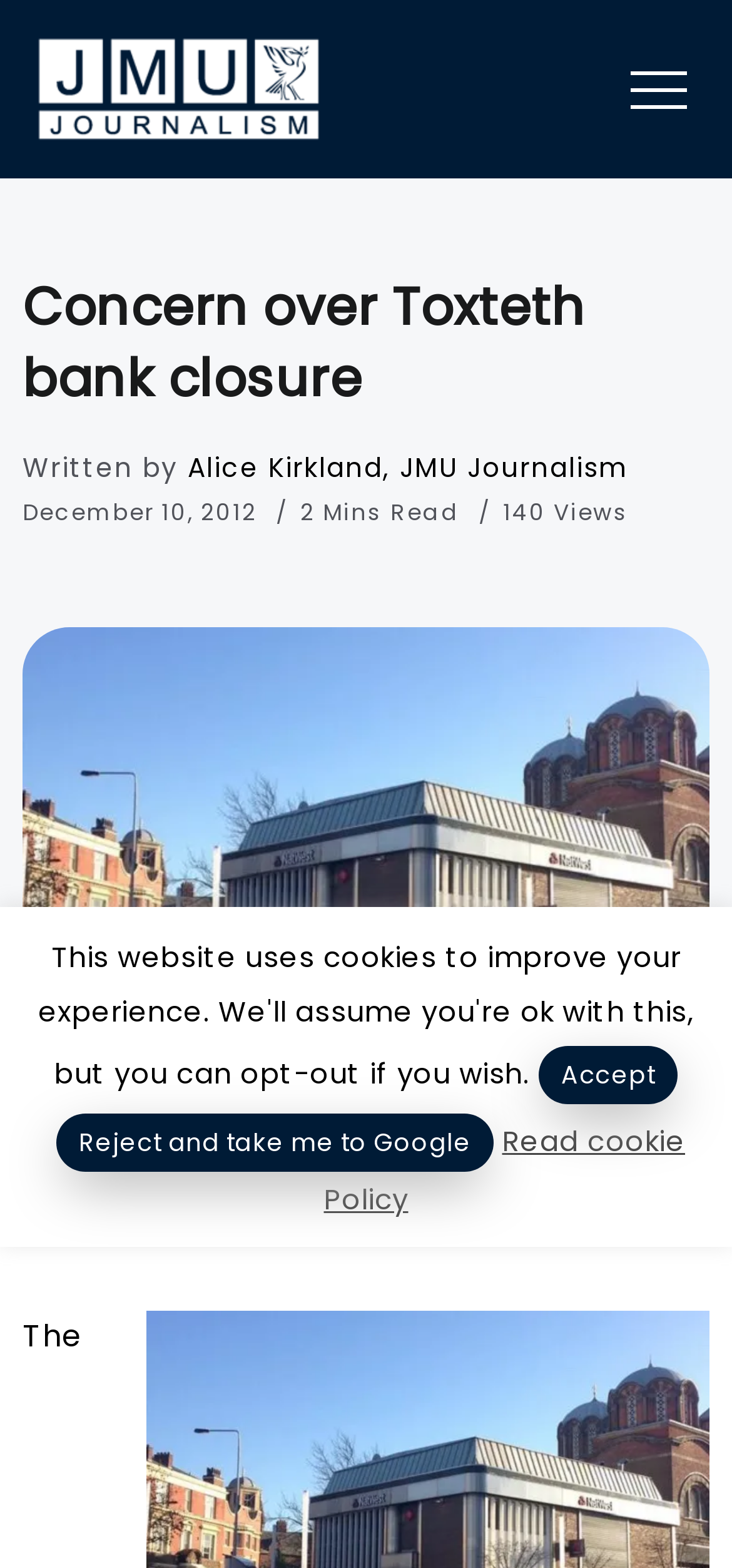Find the main header of the webpage and produce its text content.

Concern over Toxteth bank closure